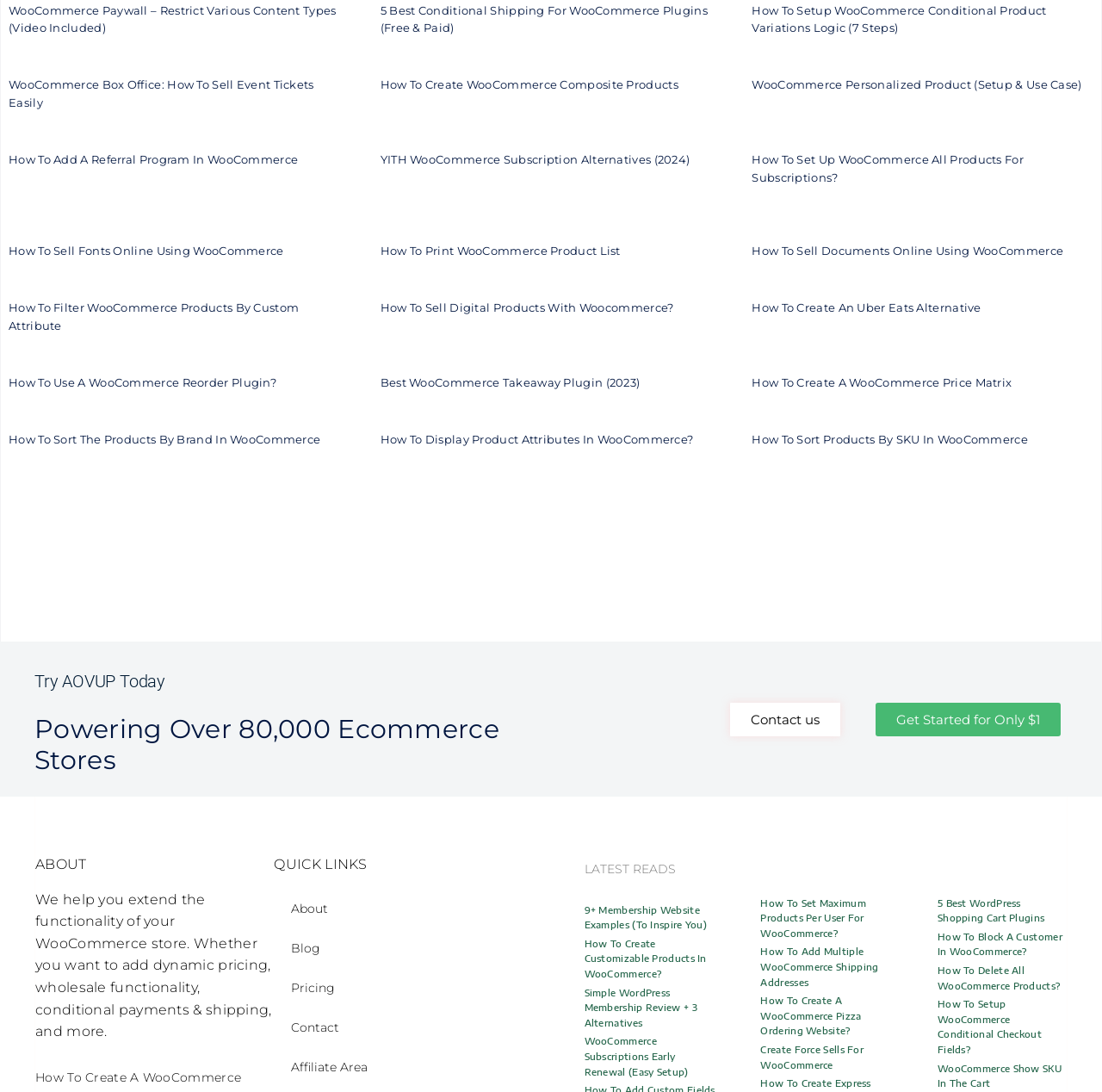How many articles are on this webpage?
Based on the screenshot, respond with a single word or phrase.

30